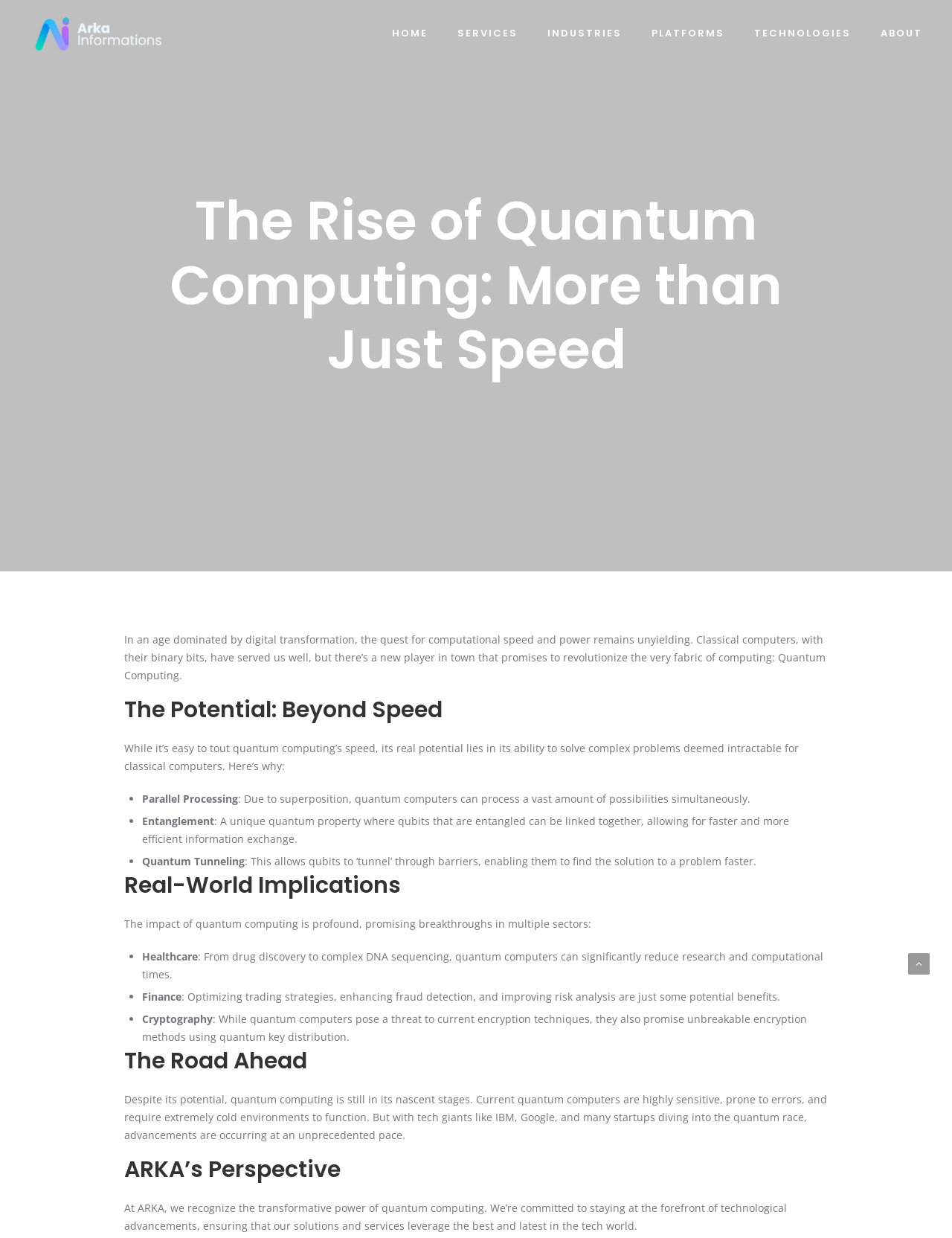Identify the title of the webpage and provide its text content.

The Rise of Quantum Computing: More than Just Speed